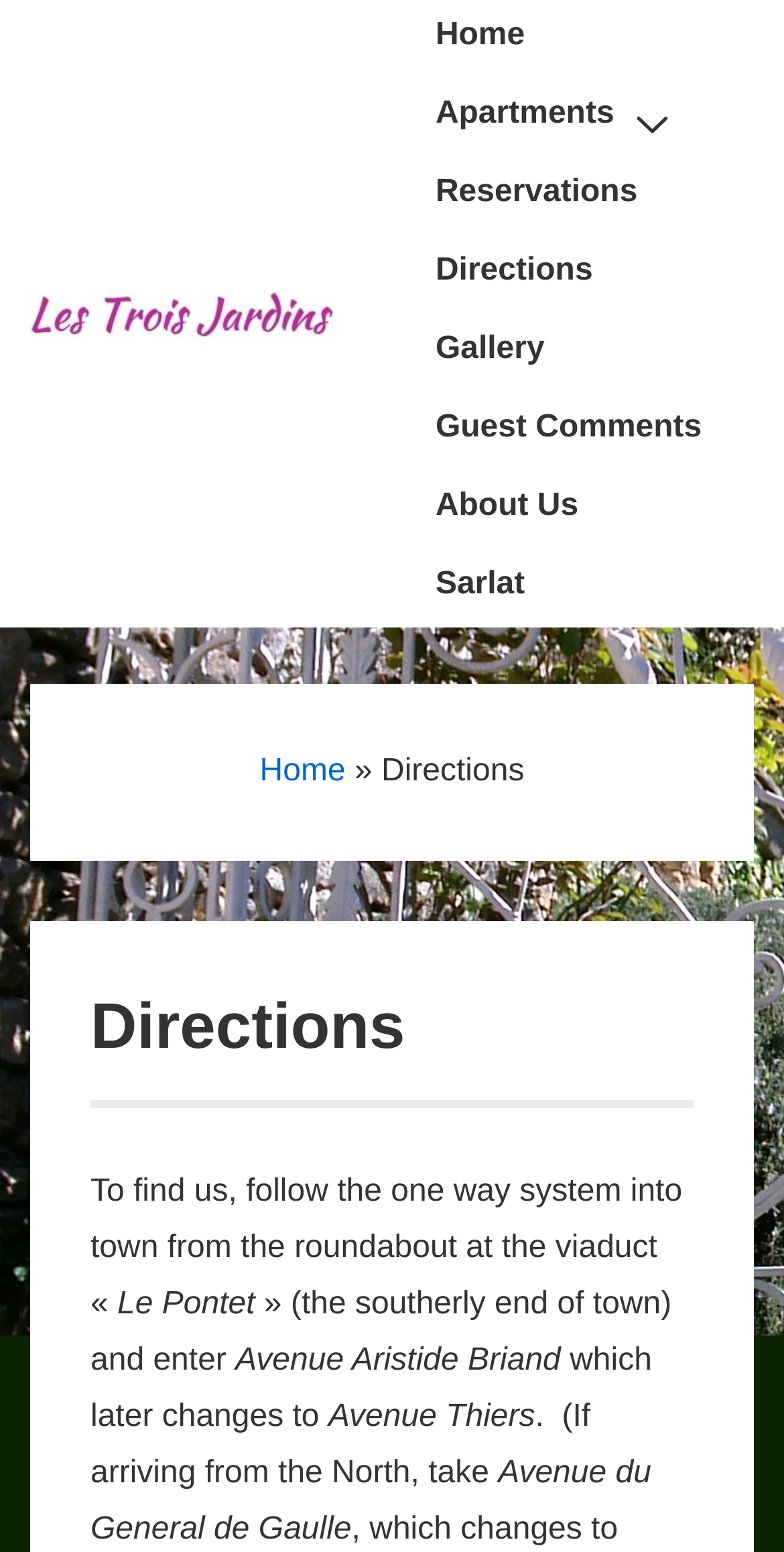Please locate the bounding box coordinates of the element's region that needs to be clicked to follow the instruction: "View Apartments". The bounding box coordinates should be provided as four float numbers between 0 and 1, i.e., [left, top, right, bottom].

[0.509, 0.051, 0.83, 0.097]